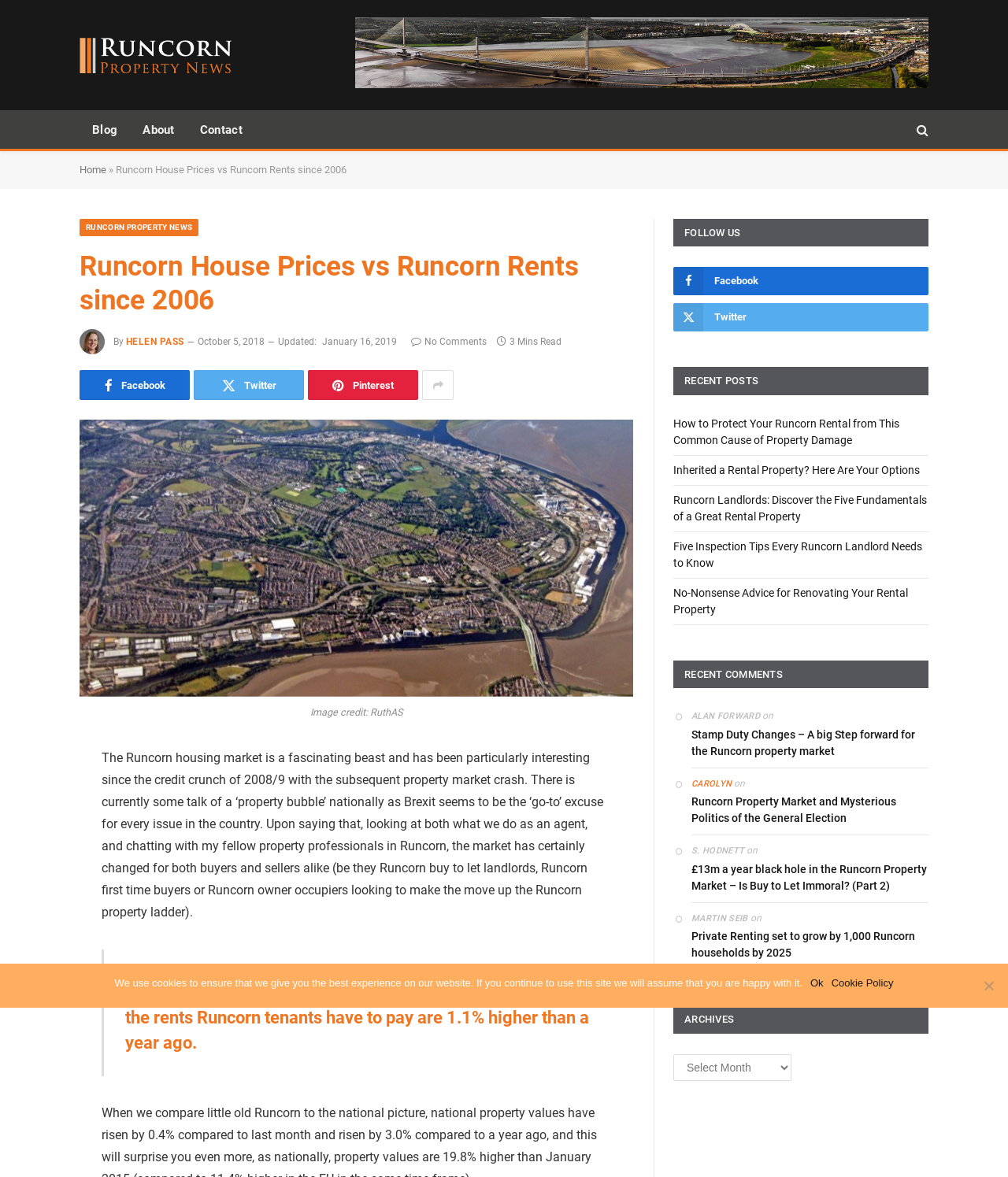Identify the bounding box coordinates of the section to be clicked to complete the task described by the following instruction: "Click the 'Runcorn House Prices vs Runcorn Rents since 2006' link". The coordinates should be four float numbers between 0 and 1, formatted as [left, top, right, bottom].

[0.079, 0.357, 0.628, 0.592]